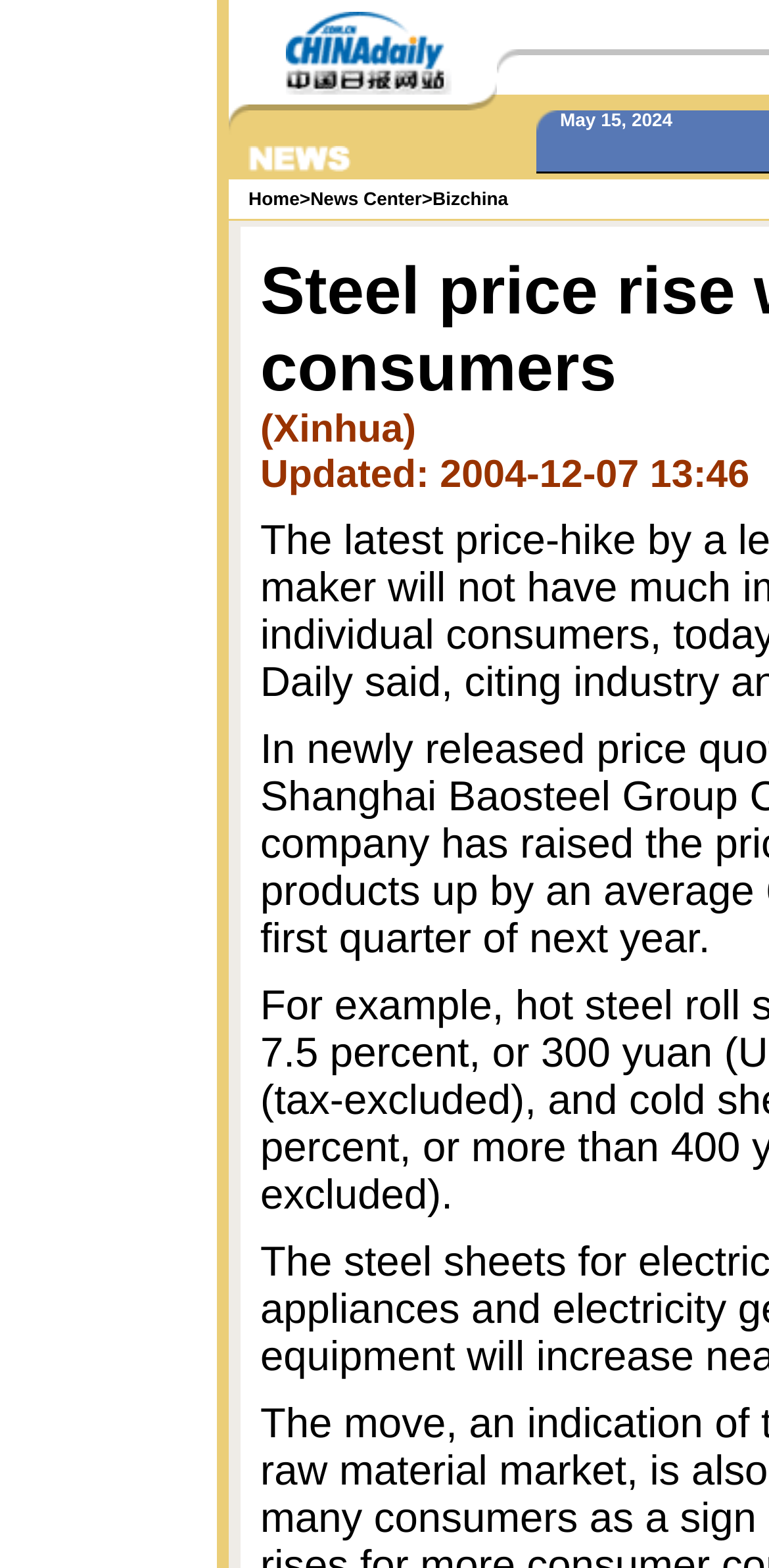Summarize the webpage in an elaborate manner.

The webpage appears to be a news article page, with a focus on the topic "Steel price rise won't hit consumers". The page is divided into several sections, with a prominent image at the top, spanning about a quarter of the page width. 

Below the top image, there are several rows of layout table cells, each containing various elements such as images, links, and text. The first row has five cells, with the first cell containing an image, the second cell being empty, and the third cell containing an image. The fourth cell has a link to "News Center" and another link to "Bizchina". The fifth cell is empty.

The subsequent rows have similar structures, with a mix of images, links, and empty cells. There are a total of 15 rows, with varying numbers of cells in each row. Some cells contain single images, while others have multiple images or links.

The images on the page are scattered throughout, with some appearing in the top section, while others are dispersed throughout the rows. The links are mostly concentrated in the middle section of the page. The text on the page is minimal, with only a few instances of text, including the title "Steel price rise won't hit consumers" and some navigation links.

Overall, the page appears to be a news article page with a focus on presenting visual content, such as images, alongside some textual information and navigation links.